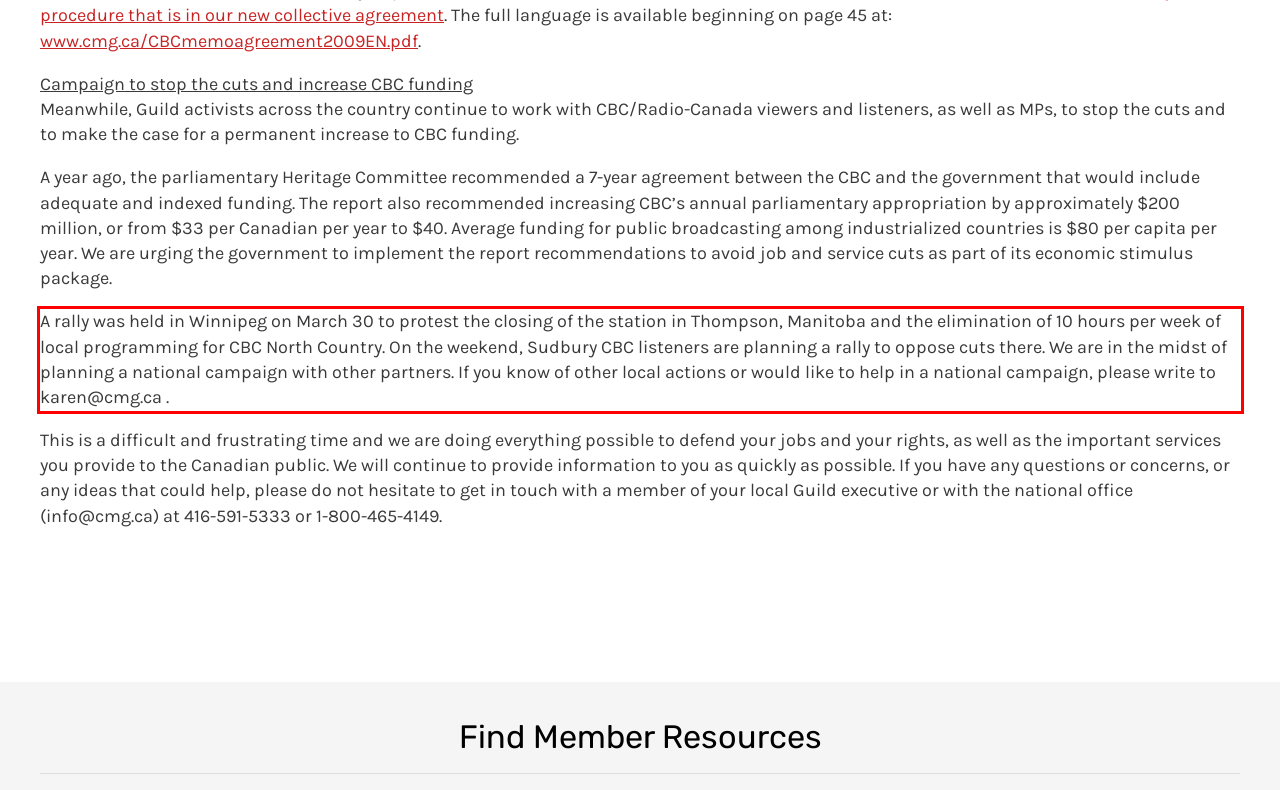From the screenshot of the webpage, locate the red bounding box and extract the text contained within that area.

A rally was held in Winnipeg on March 30 to protest the closing of the station in Thompson, Manitoba and the elimination of 10 hours per week of local programming for CBC North Country. On the weekend, Sudbury CBC listeners are planning a rally to oppose cuts there. We are in the midst of planning a national campaign with other partners. If you know of other local actions or would like to help in a national campaign, please write to karen@cmg.ca .